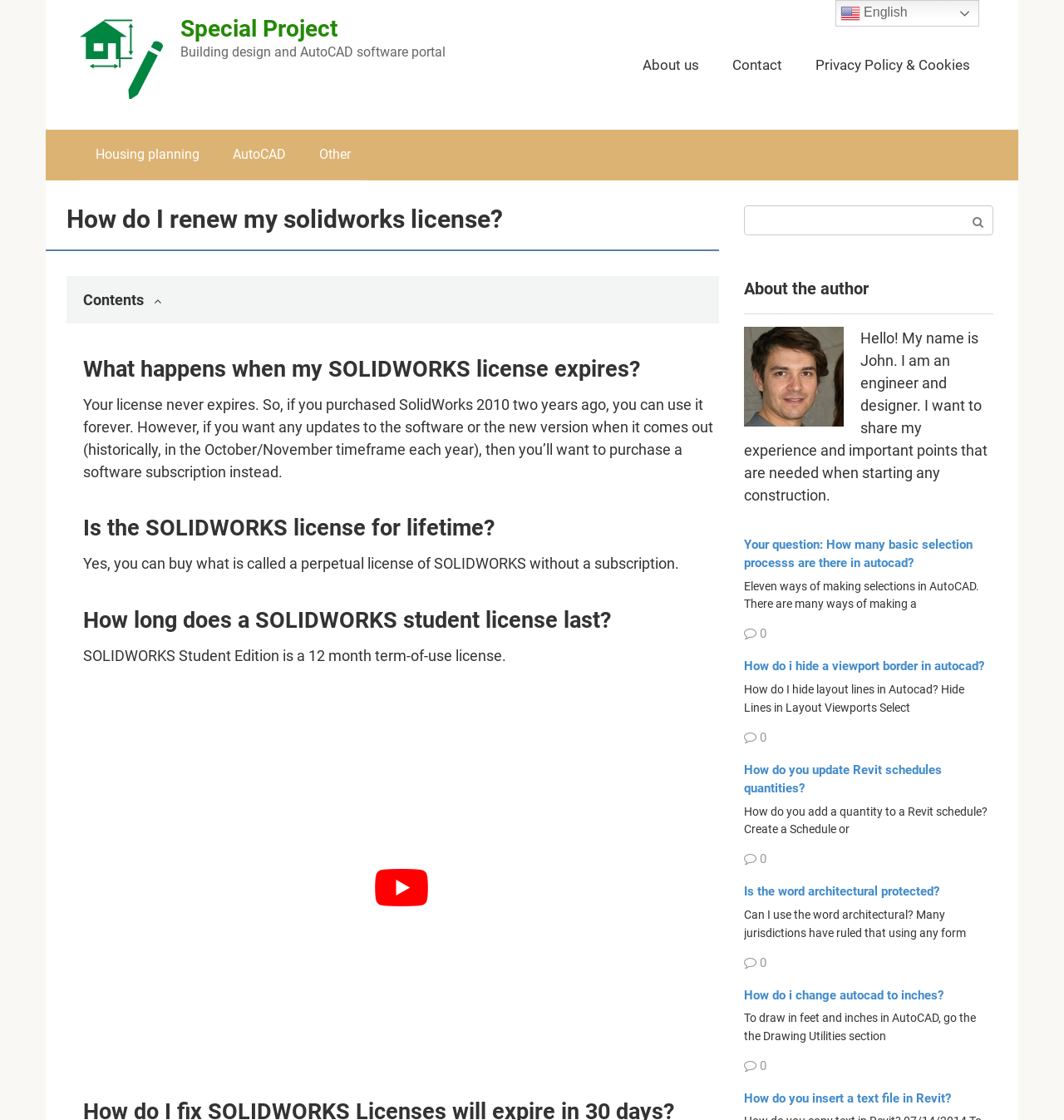Refer to the image and offer a detailed explanation in response to the question: How many basic selection processes are there in AutoCAD?

According to the webpage, there are eleven ways of making selections in AutoCAD, as mentioned in the section 'Your question: How many basic selection processs are there in autocad?'.